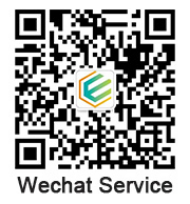Can you give a detailed response to the following question using the information from the image? What is CliniExpert's commitment emphasized by this visual element?

The QR code and its surrounding design emphasize CliniExpert's commitment to accessibility and connectivity within the medical community, making it easy for users to engage with their services and updates.